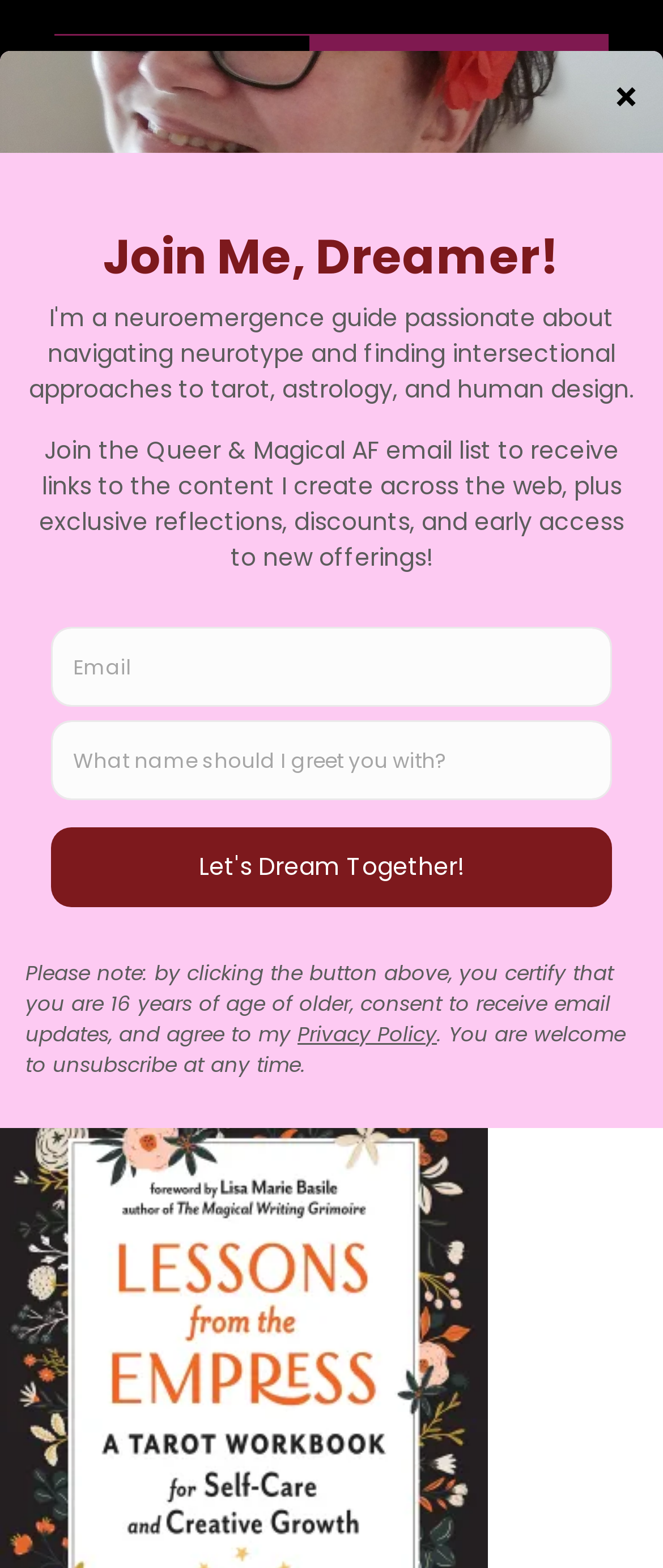What is the type of content on the webpage?
Answer the question with a single word or phrase by looking at the picture.

Blog post